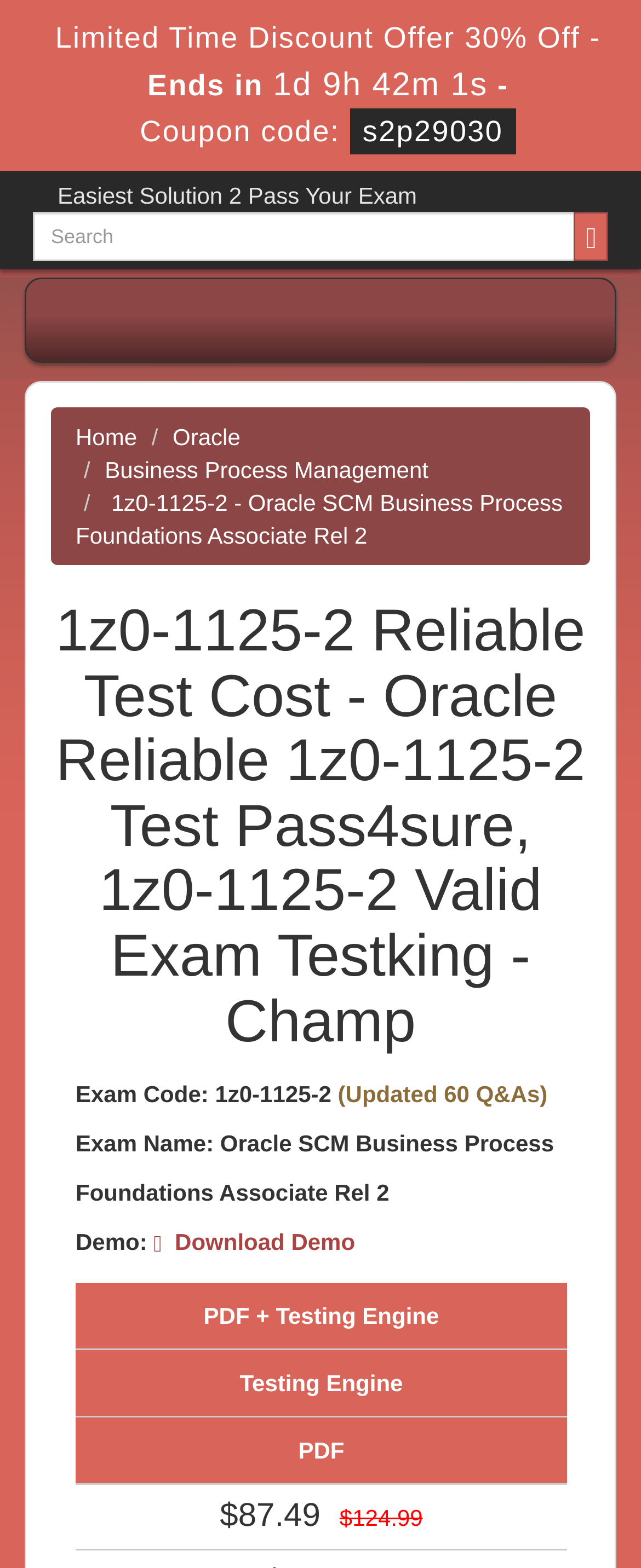Bounding box coordinates are specified in the format (top-left x, top-left y, bottom-right x, bottom-right y). All values are floating point numbers bounded between 0 and 1. Please provide the bounding box coordinate of the region this sentence describes: Business Process Management

[0.164, 0.291, 0.668, 0.308]